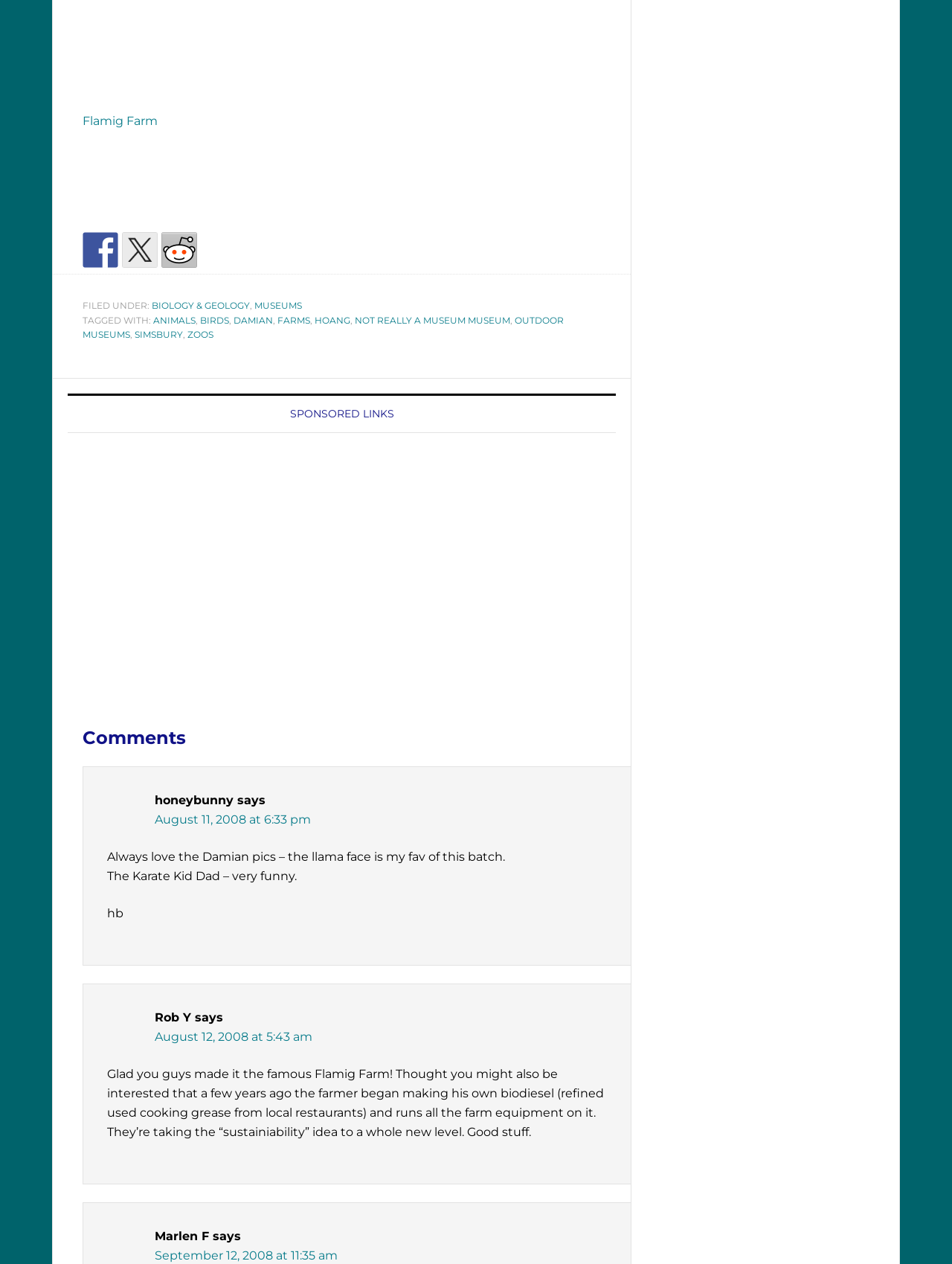Please locate the bounding box coordinates of the element that should be clicked to achieve the given instruction: "Click on BIOLOGY & GEOLOGY link".

[0.159, 0.237, 0.262, 0.246]